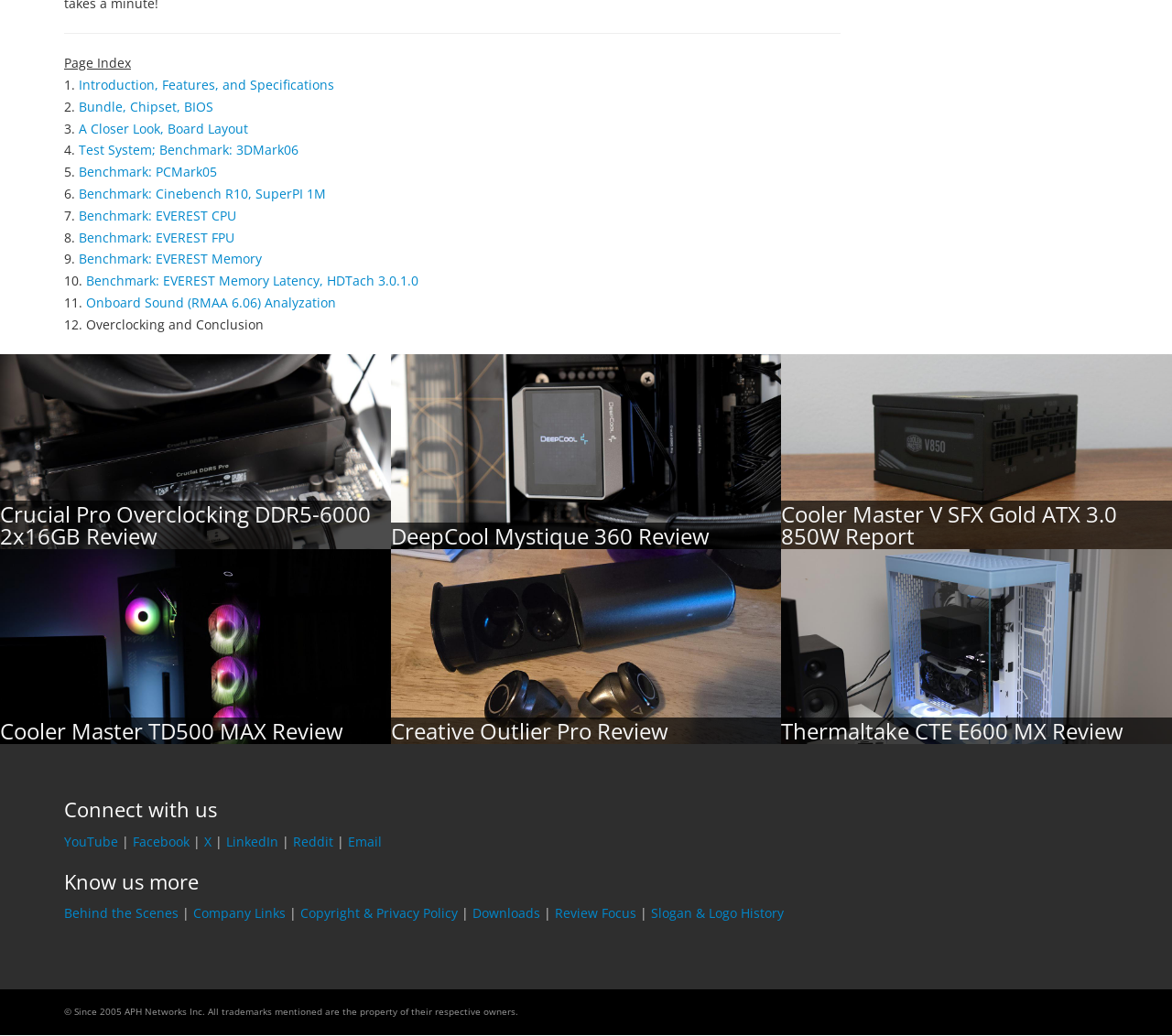Please locate the bounding box coordinates of the element that needs to be clicked to achieve the following instruction: "Check out the Crucial Pro Overclocking DDR5-6000 2x16GB Review". The coordinates should be four float numbers between 0 and 1, i.e., [left, top, right, bottom].

[0.0, 0.481, 0.316, 0.531]